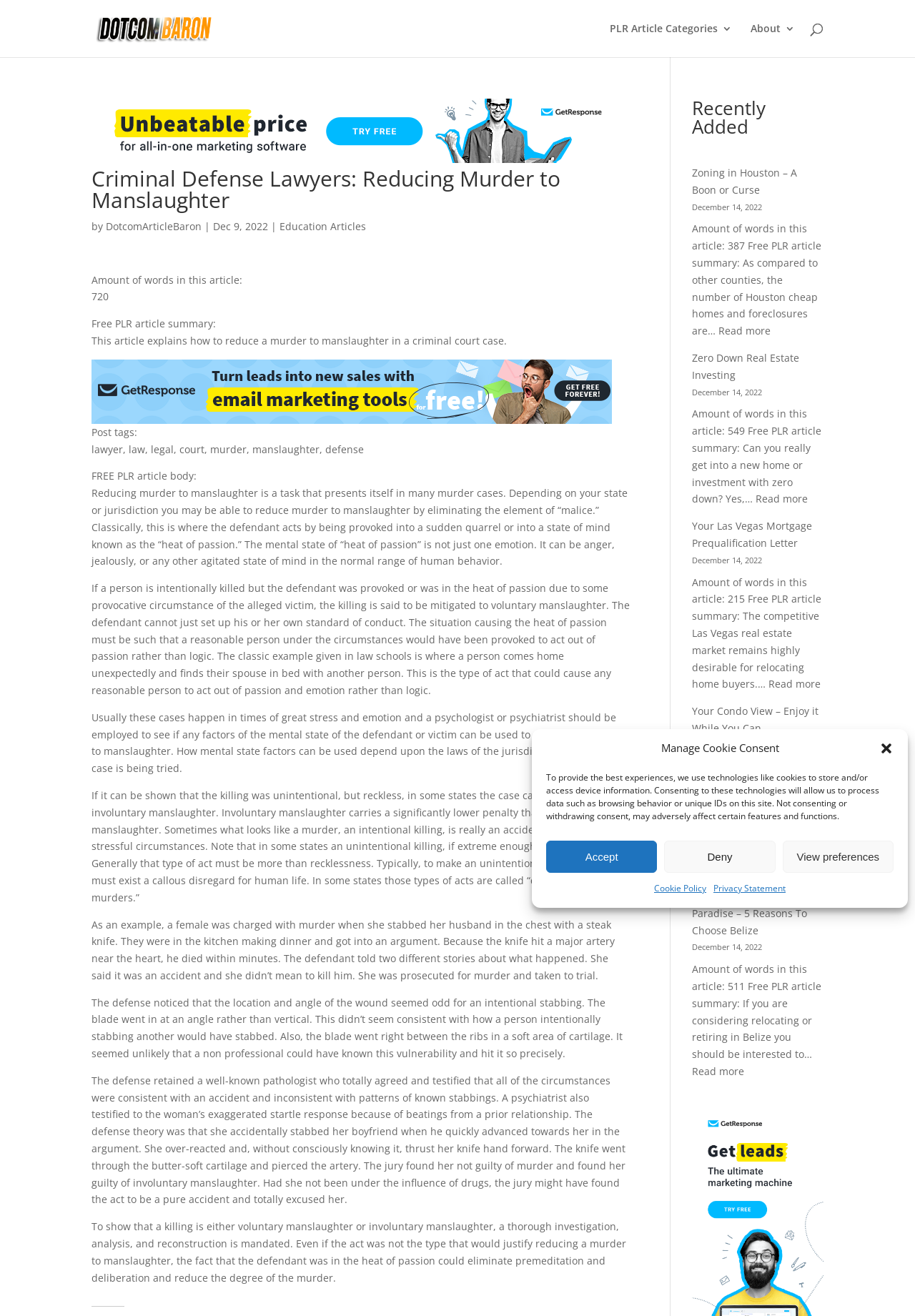Please identify the bounding box coordinates of the clickable area that will allow you to execute the instruction: "Learn more about Amazon Fire TV 50" 4-Series 4K UHD smart TV".

None